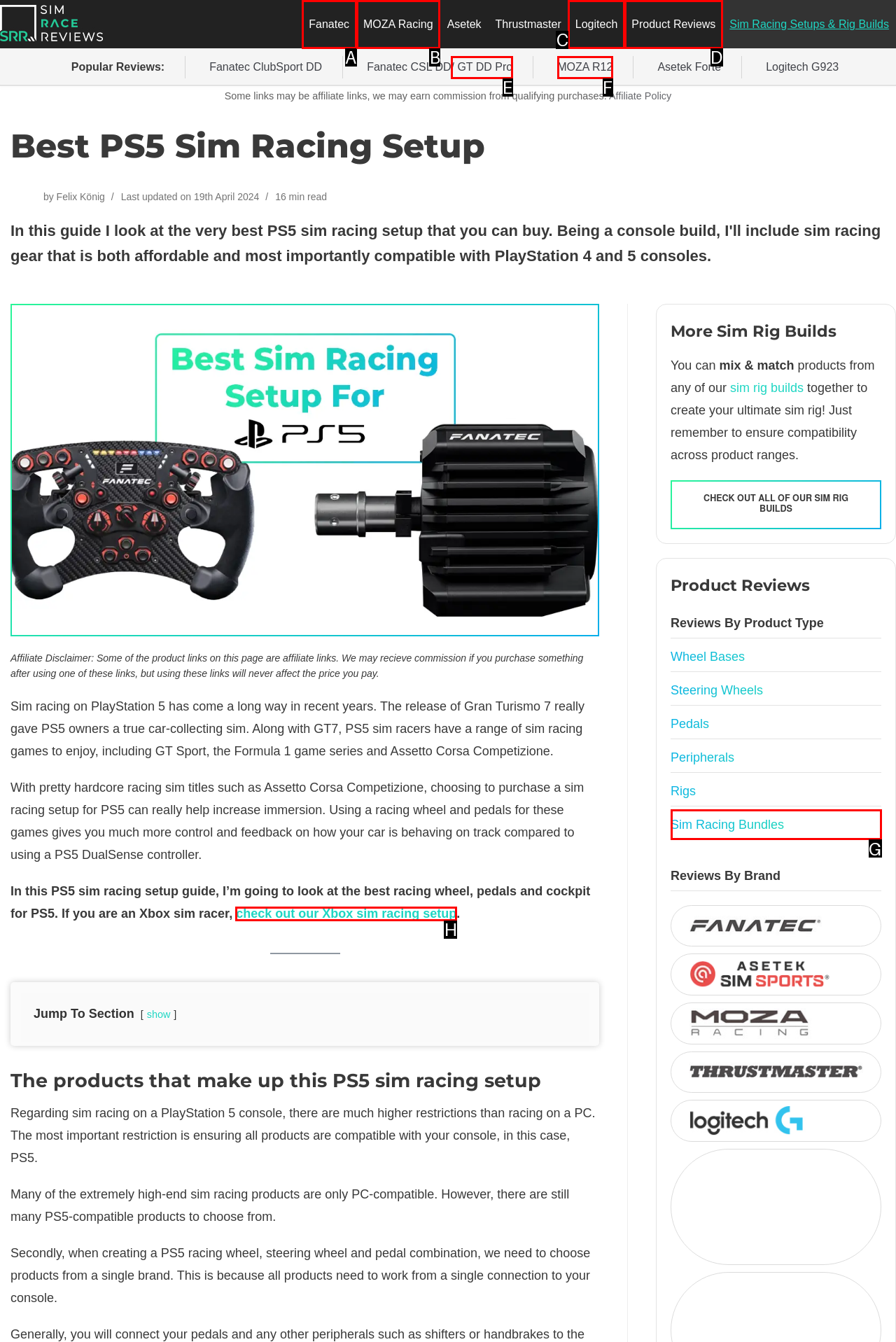Indicate the HTML element that should be clicked to perform the task: Check out the Xbox sim racing setup Reply with the letter corresponding to the chosen option.

H